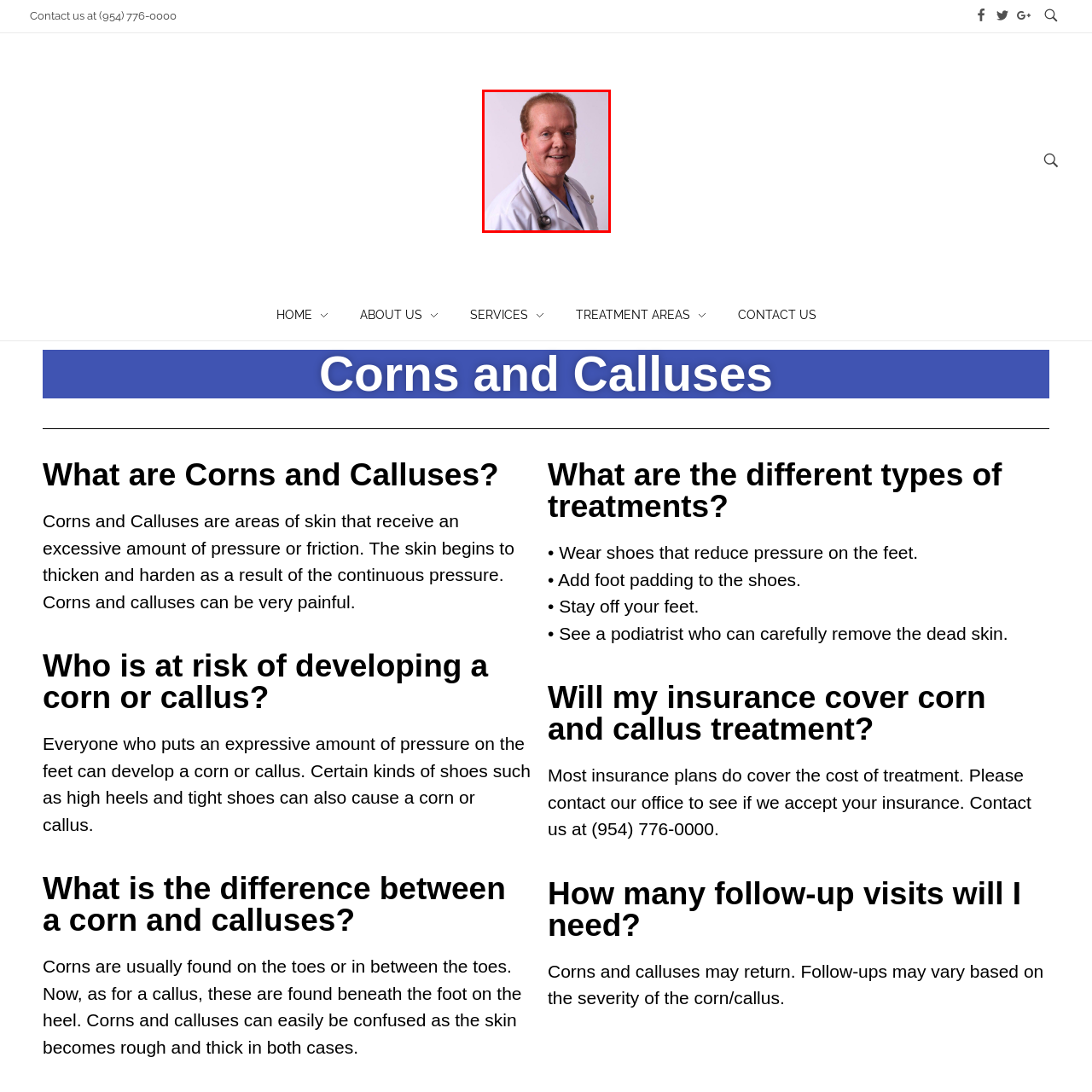What is draped around the physician's neck?
Look at the image within the red bounding box and provide a single word or phrase as an answer.

Stethoscope